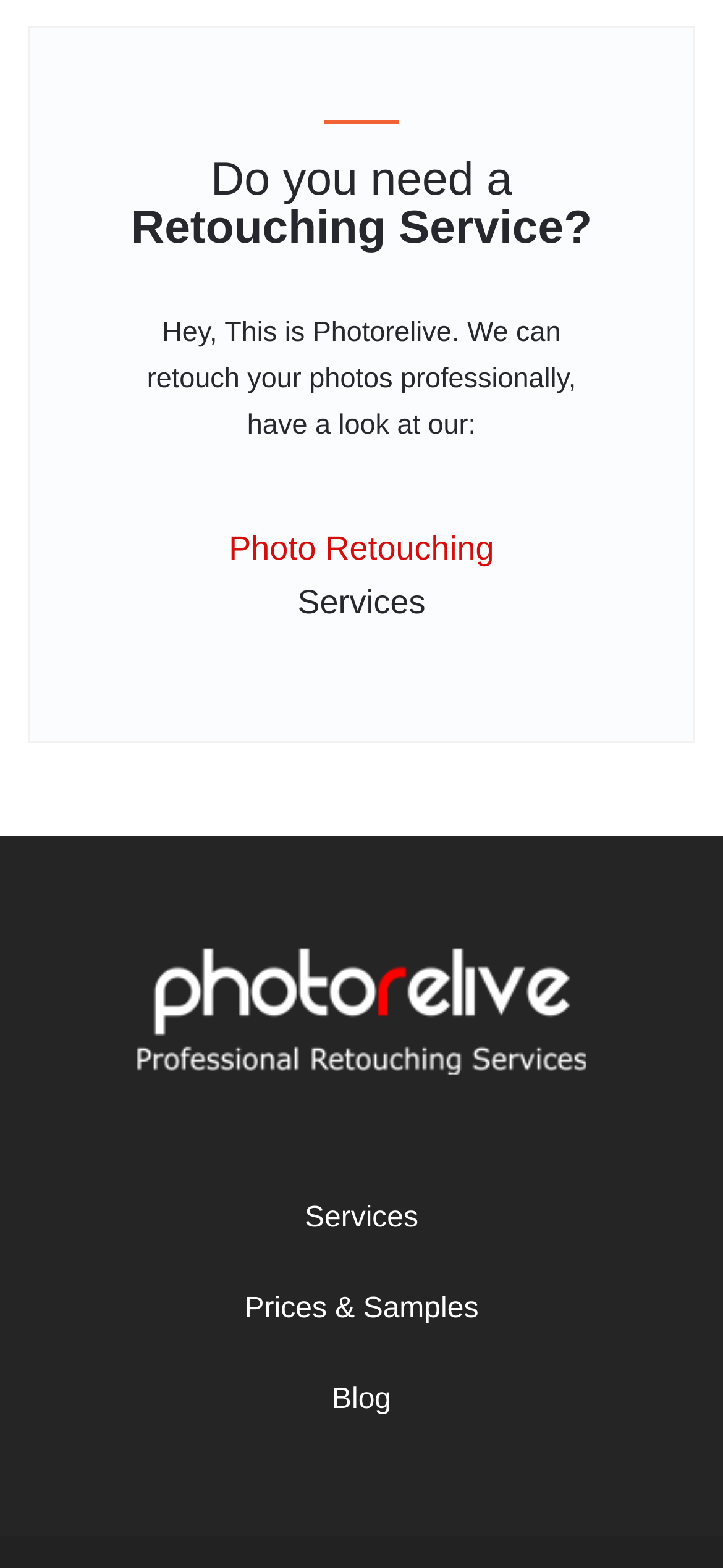What service does Photorelive provide?
Please respond to the question thoroughly and include all relevant details.

Based on the text 'Hey, This is Photorelive. We can retouch your photos professionally...' and the heading 'Photo Retouching Services', it can be inferred that Photorelive provides photo retouching services.